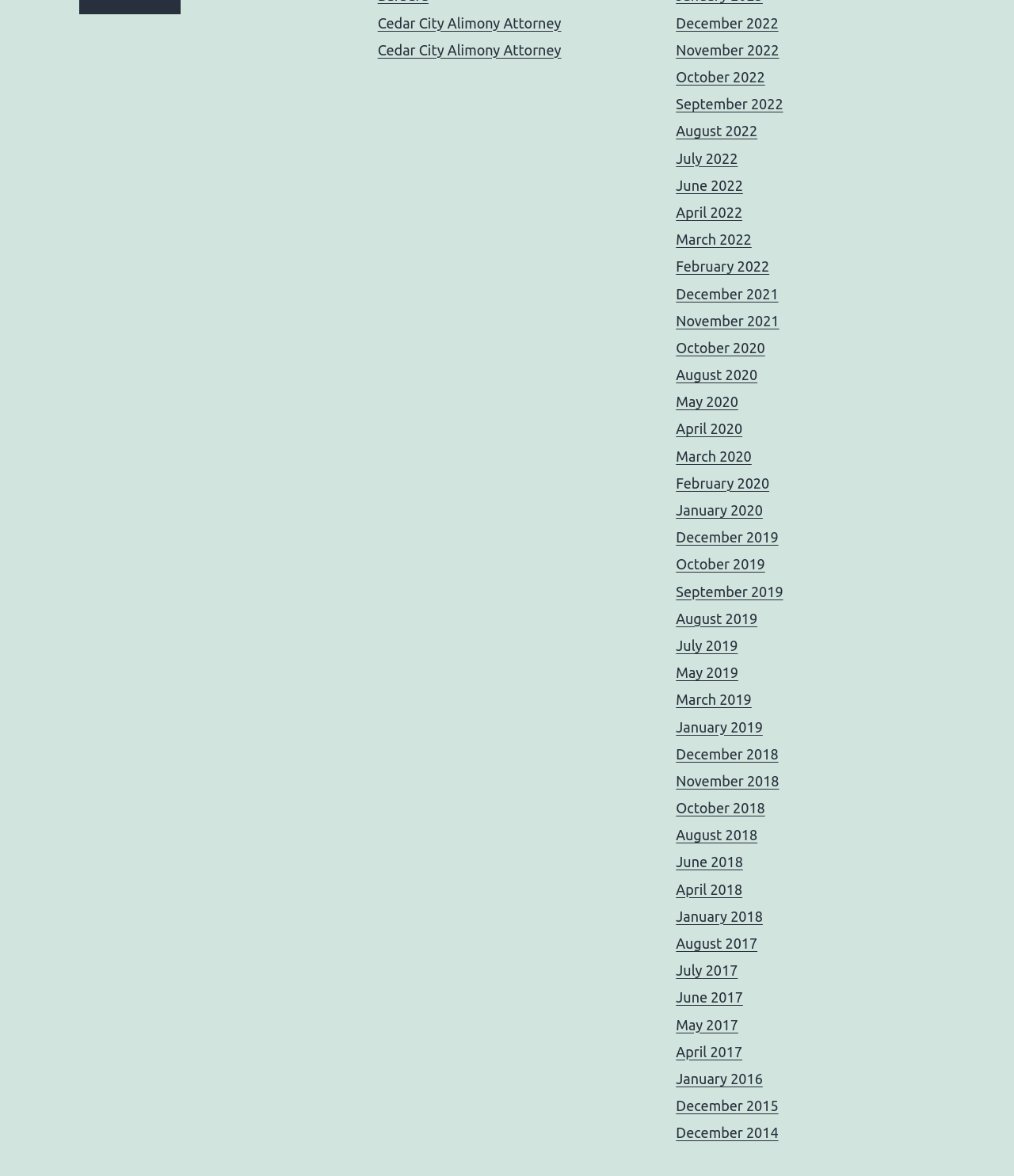How many months are listed for 2022?
Provide an in-depth answer to the question, covering all aspects.

The webpage has a list of links with year and month information. For the year 2022, there are 7 months listed: December, November, October, September, August, July, and June.